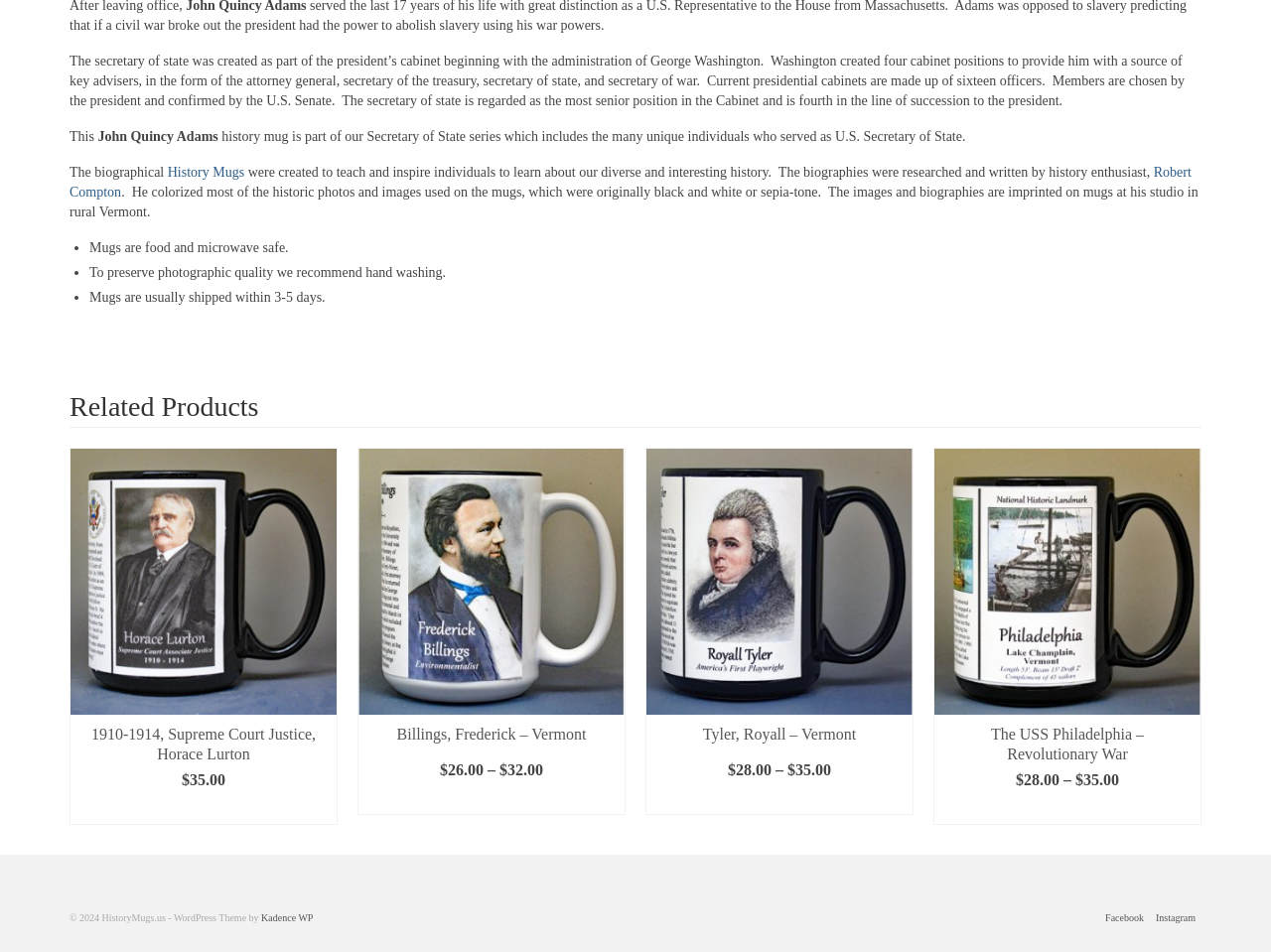Can you specify the bounding box coordinates for the region that should be clicked to fulfill this instruction: "Visit 'Facebook'".

[0.865, 0.95, 0.905, 0.979]